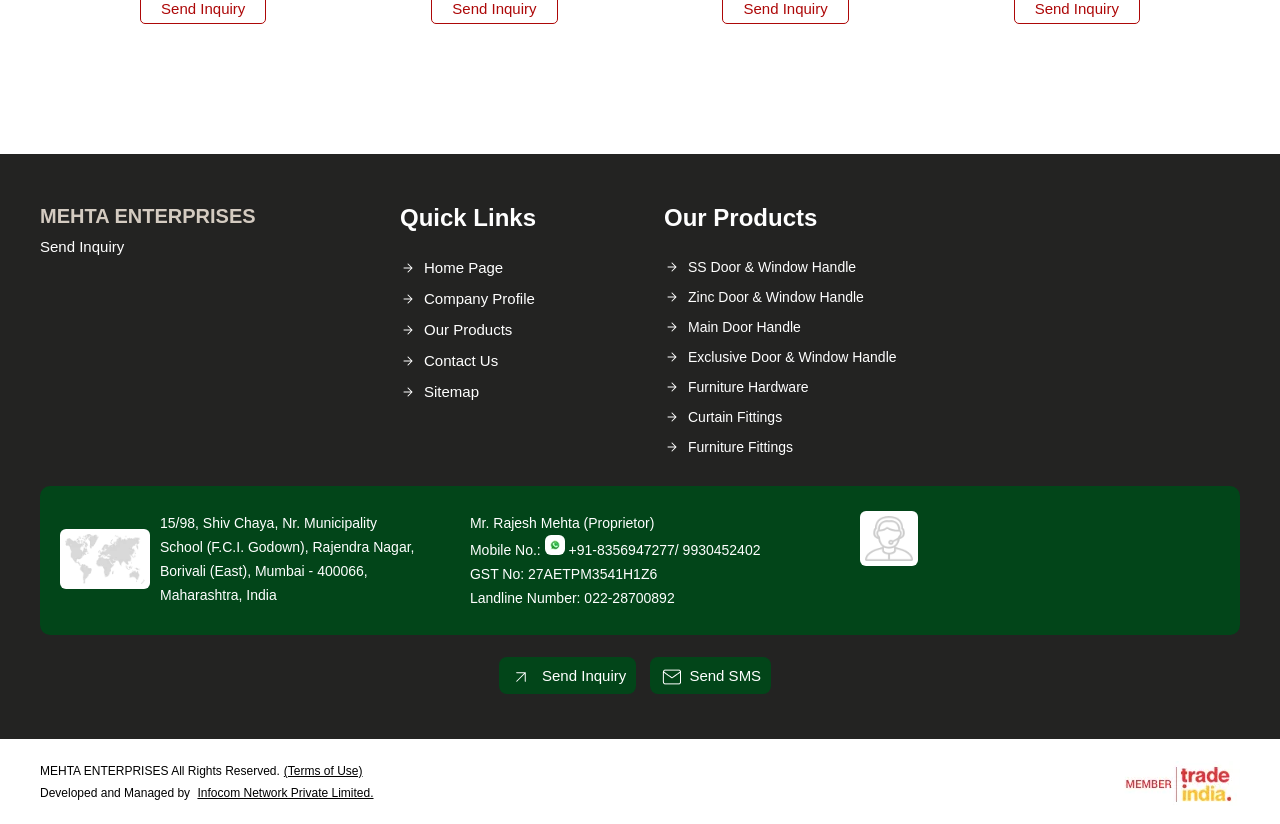Please locate the bounding box coordinates of the region I need to click to follow this instruction: "View 'Tradeindia'".

[0.873, 0.923, 0.969, 0.978]